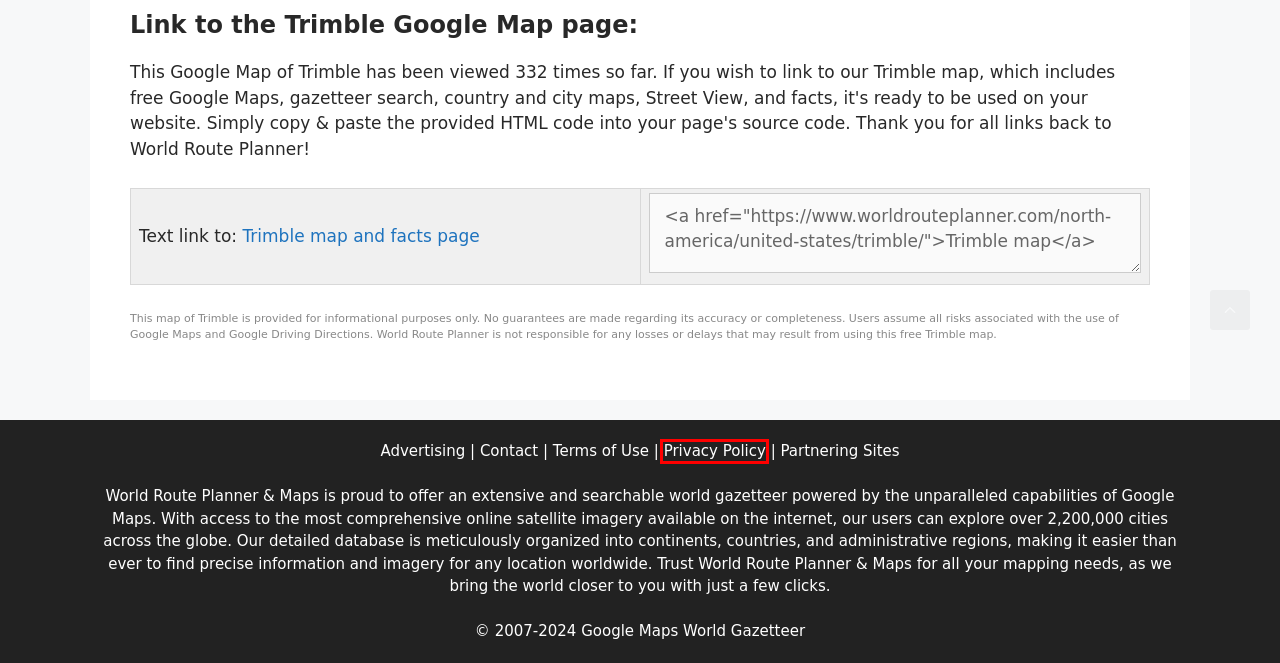You are presented with a screenshot of a webpage containing a red bounding box around a particular UI element. Select the best webpage description that matches the new webpage after clicking the element within the bounding box. Here are the candidates:
A. Legal Terms of Use | Google Maps World Gazetteer
B. Contact | Google Maps World Gazetteer
C. The Arctic | Google Maps World Gazetteer
D. Europe | Google Maps World Gazetteer
E. Our Partner Sites | Google Maps World Gazetteer
F. Advertising | Google Maps World Gazetteer
G. Privacy Policy | Google Maps World Gazetteer
H. South America | Google Maps World Gazetteer

G